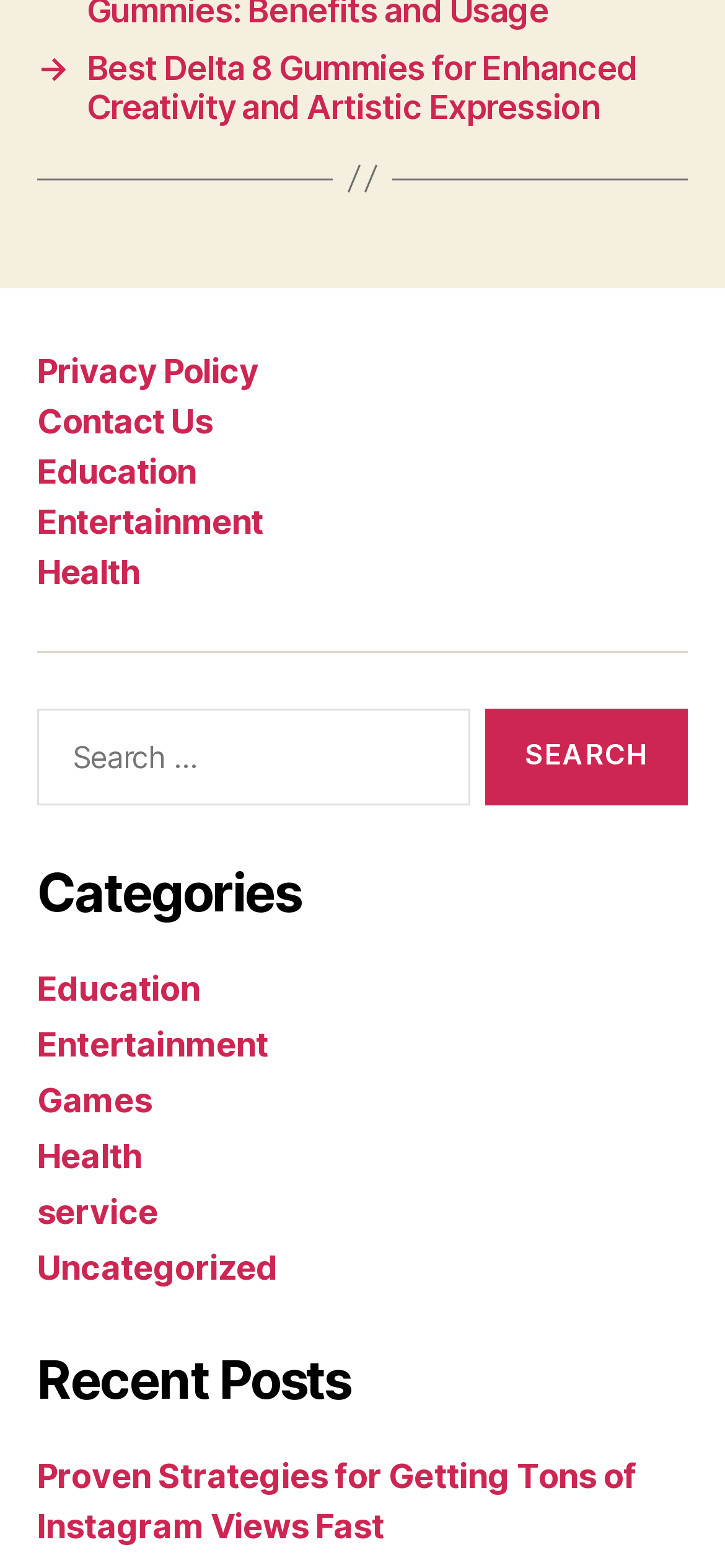Please predict the bounding box coordinates (top-left x, top-left y, bottom-right x, bottom-right y) for the UI element in the screenshot that fits the description: Uncategorized

[0.051, 0.796, 0.383, 0.821]